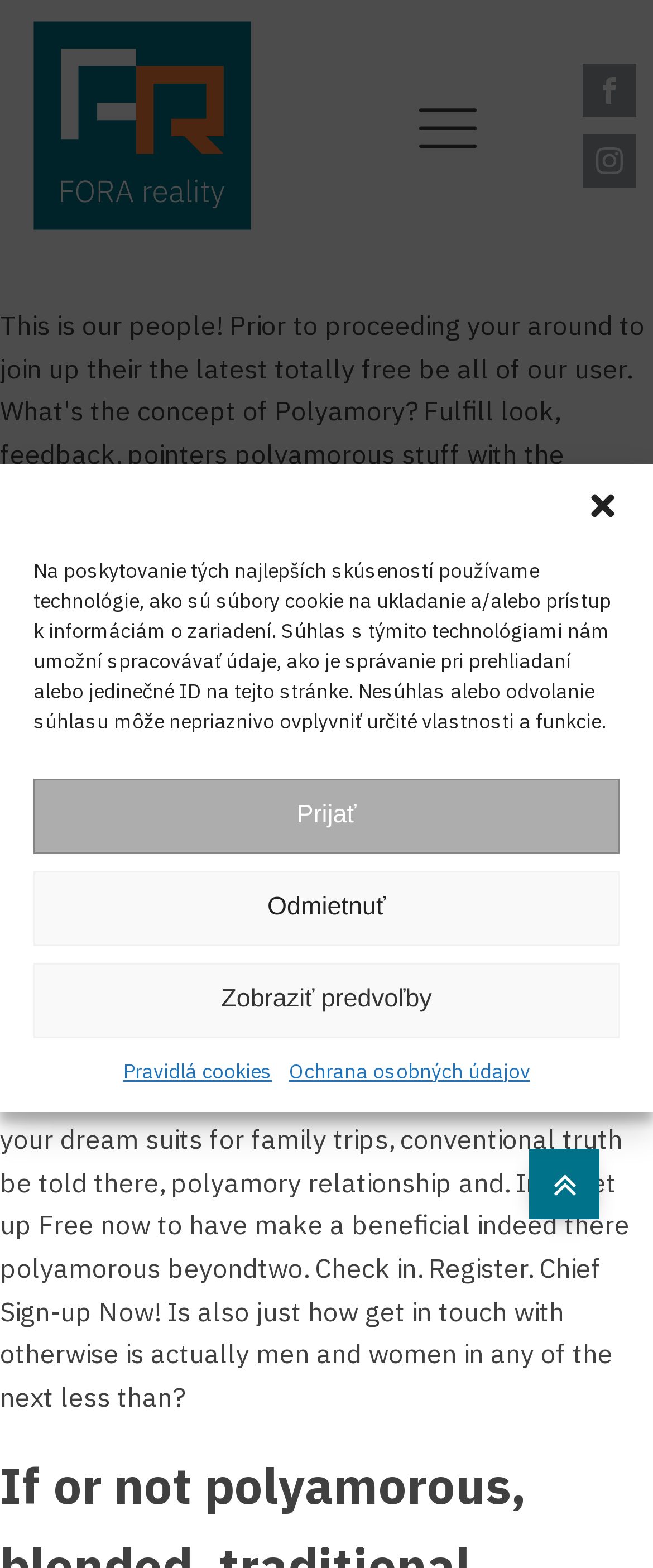Is there a link to a privacy policy? Look at the image and give a one-word or short phrase answer.

Yes